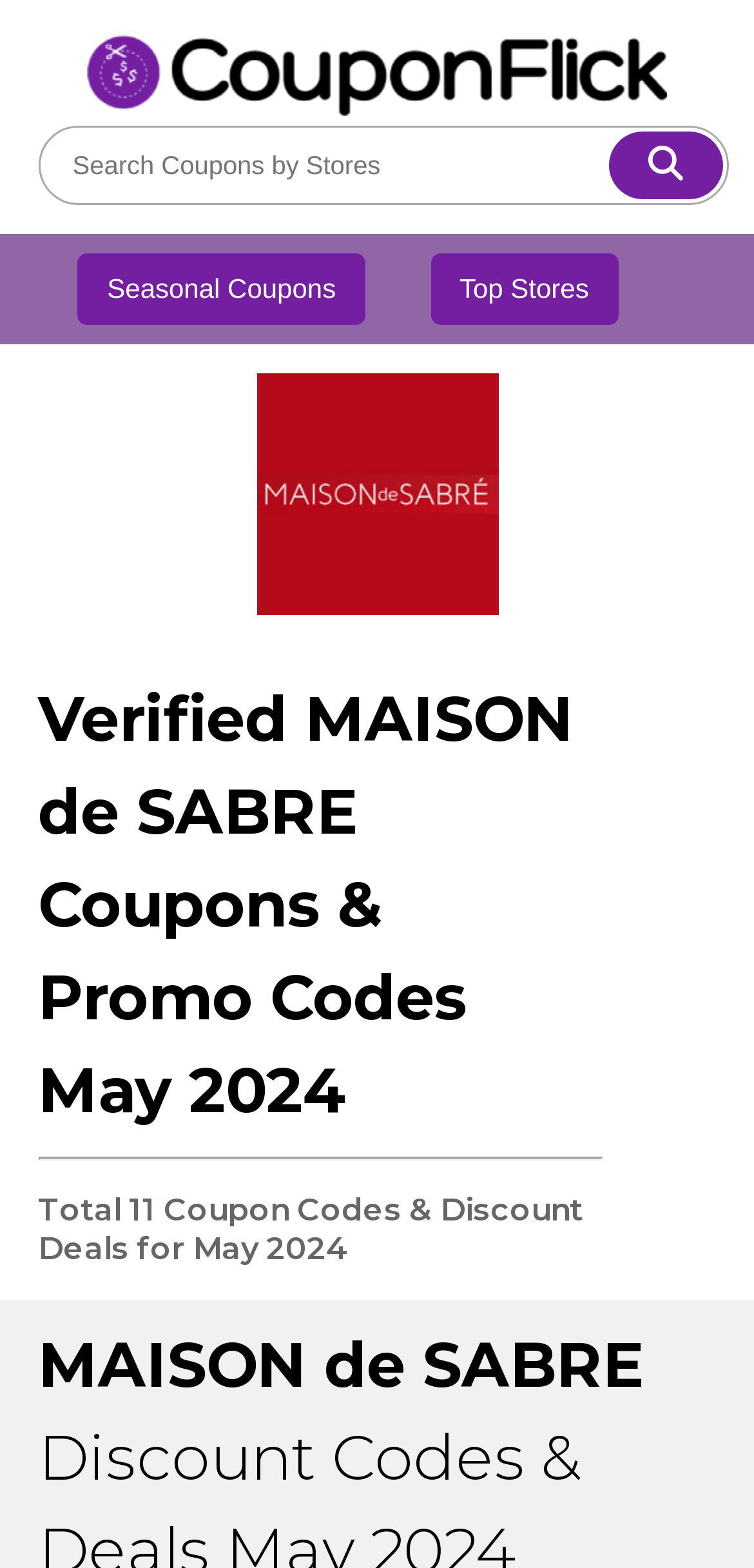Provide a thorough description of the webpage you see.

The webpage appears to be a coupon aggregator page for MAISON de SABRE, a retail brand. At the top left corner, there is a CouponFlick logo, which is an image linked to the CouponFlick website. Next to the logo, there is a search bar with a placeholder text "Search Coupons by Stores" and a search button with a magnifying glass icon.

Below the search bar, there are three links: "Seasonal Coupons", "Top Stores", and "MAISON de SABRE". The MAISON de SABRE link is accompanied by an image of the brand's logo. 

The main content of the page is headed by a title "Verified MAISON de SABRE Coupons & Promo Codes May 2024", which is followed by a horizontal separator line. Below the separator, there is a text stating "Total 11 Coupon Codes & Discount Deals for May 2024", indicating that the page lists 11 coupon codes and discount deals for MAISON de SABRE.